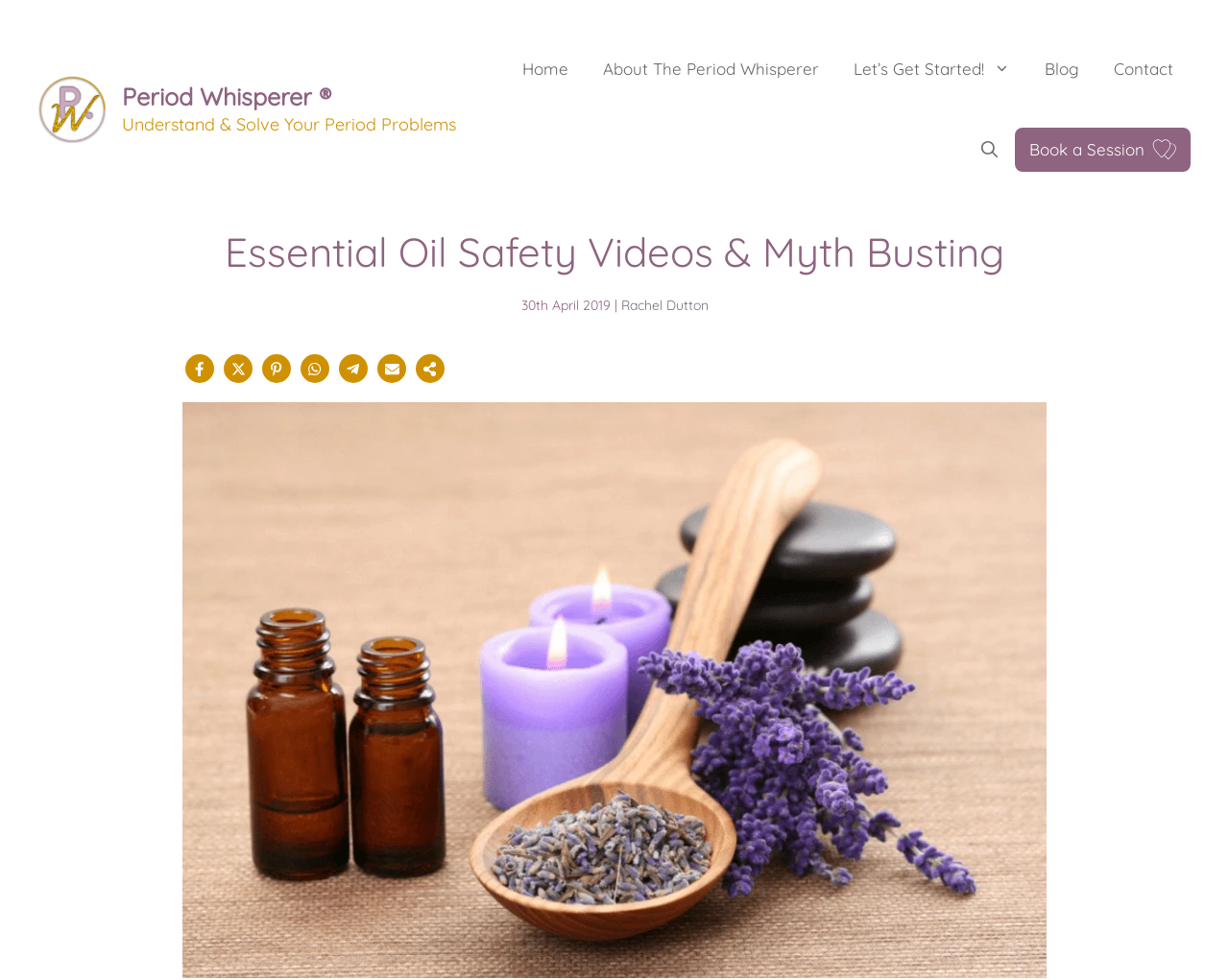Provide the bounding box coordinates of the UI element that matches the description: "BUY ONE COLLECTIVE - OFFICIAL".

None